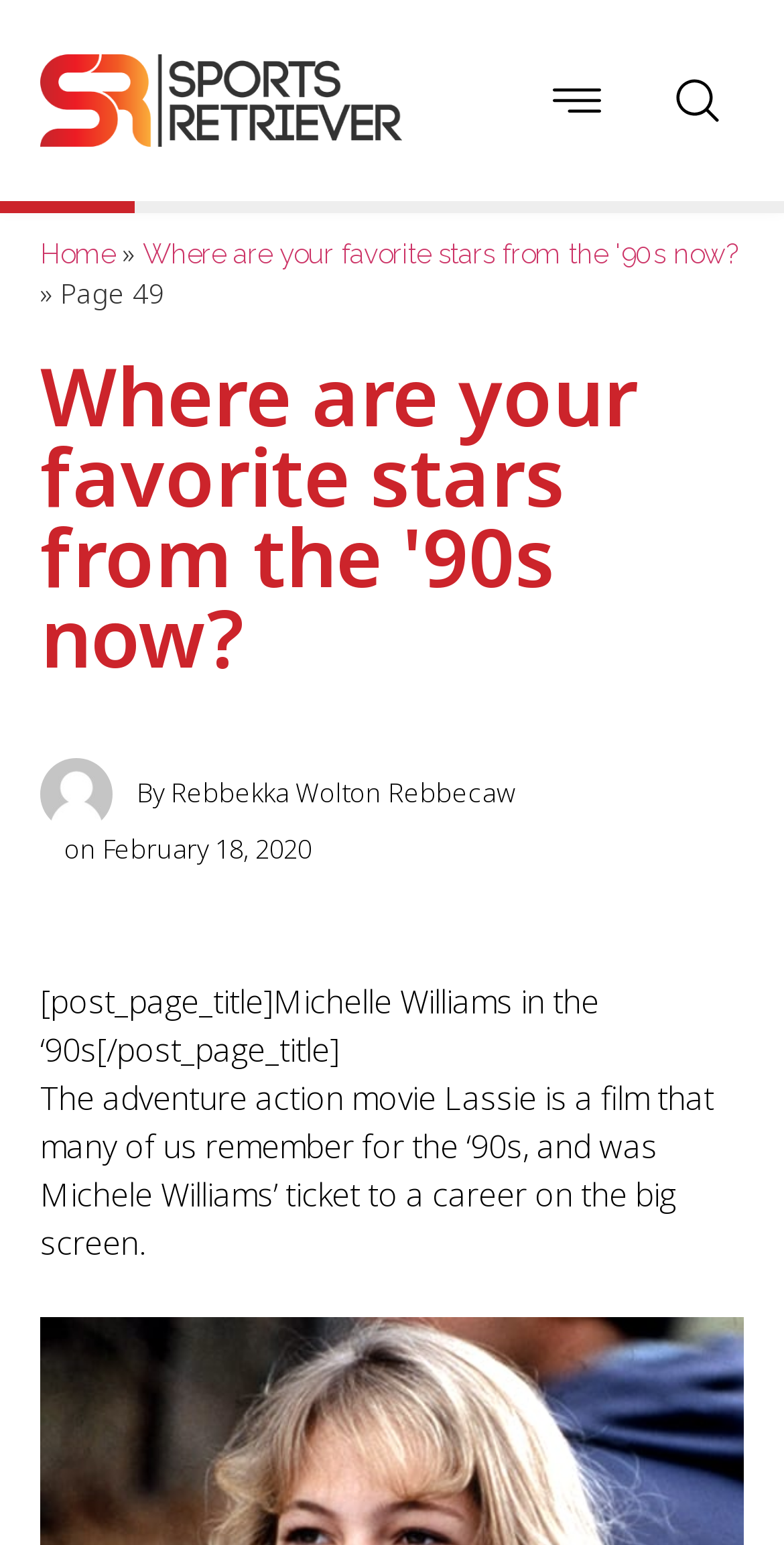Detail the webpage's structure and highlights in your description.

This webpage is about the whereabouts of popular stars from the 1990s. At the top, there are three links, with the first one located on the left side, and the other two on the right side, each accompanied by a small image. Below these links, there is a navigation menu with a "Home" link, followed by a "»" symbol, and then a link to the current page title "Where are your favorite stars from the '90s now?".

The main content of the page is headed by a large title "Where are your favorite stars from the '90s now?" which spans almost the entire width of the page. Below the title, there is an image of Rebbekka Wolton, accompanied by a caption "By" and a timestamp "February 18, 2020".

The main article is about Michelle Williams, with a title "[post_page_title]Michelle Williams in the ‘90s[/post_page_title]" and a brief description of her career, mentioning the movie Lassie, which was her ticket to a career on the big screen. The text is divided into two paragraphs, with the first one providing a brief introduction to Michelle Williams in the 1990s, and the second one giving more details about her career.